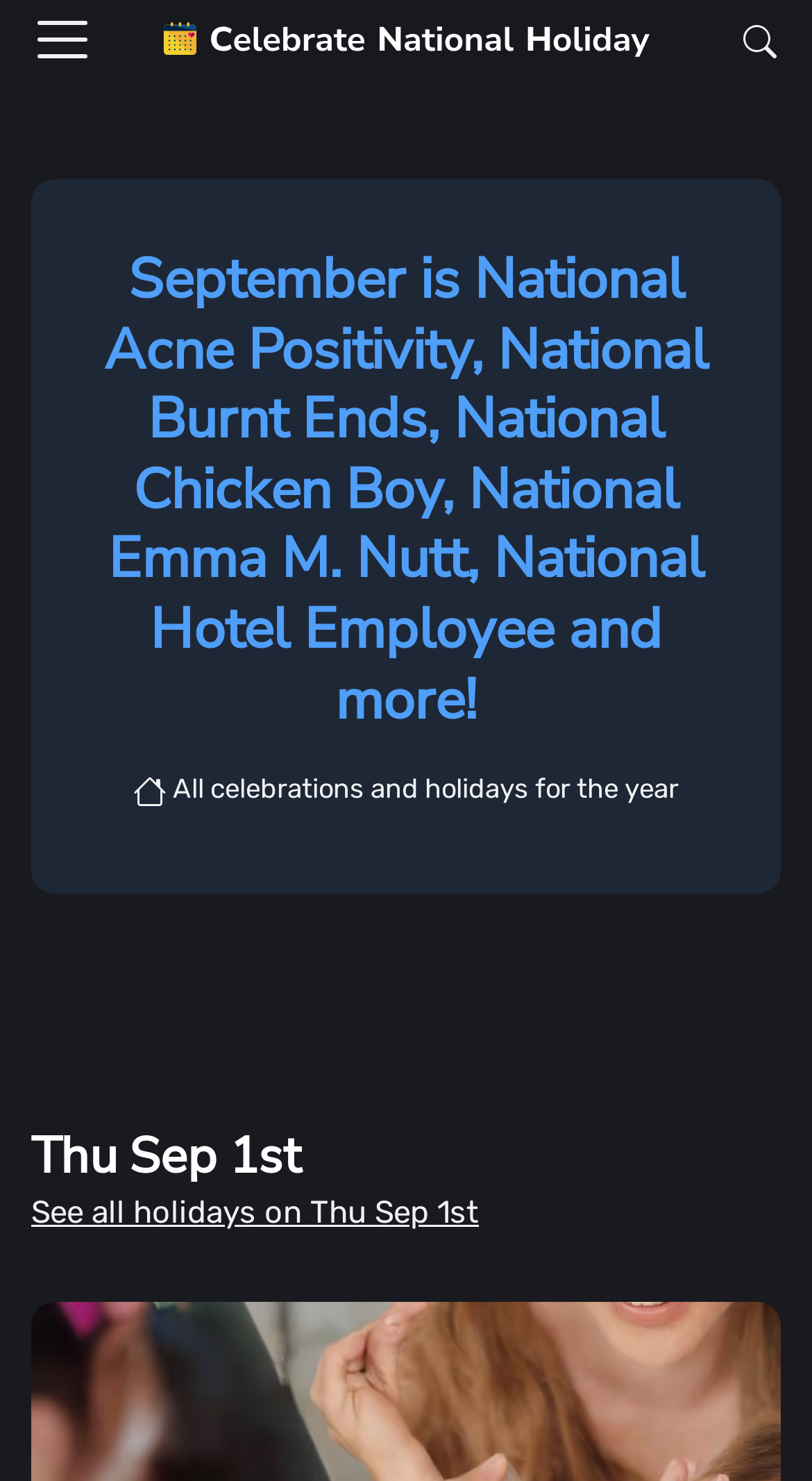Is the navigation menu expanded?
Use the image to give a comprehensive and detailed response to the question.

The button 'Toggle navigation' has an attribute 'expanded' set to 'False', which means the navigation menu is not expanded.